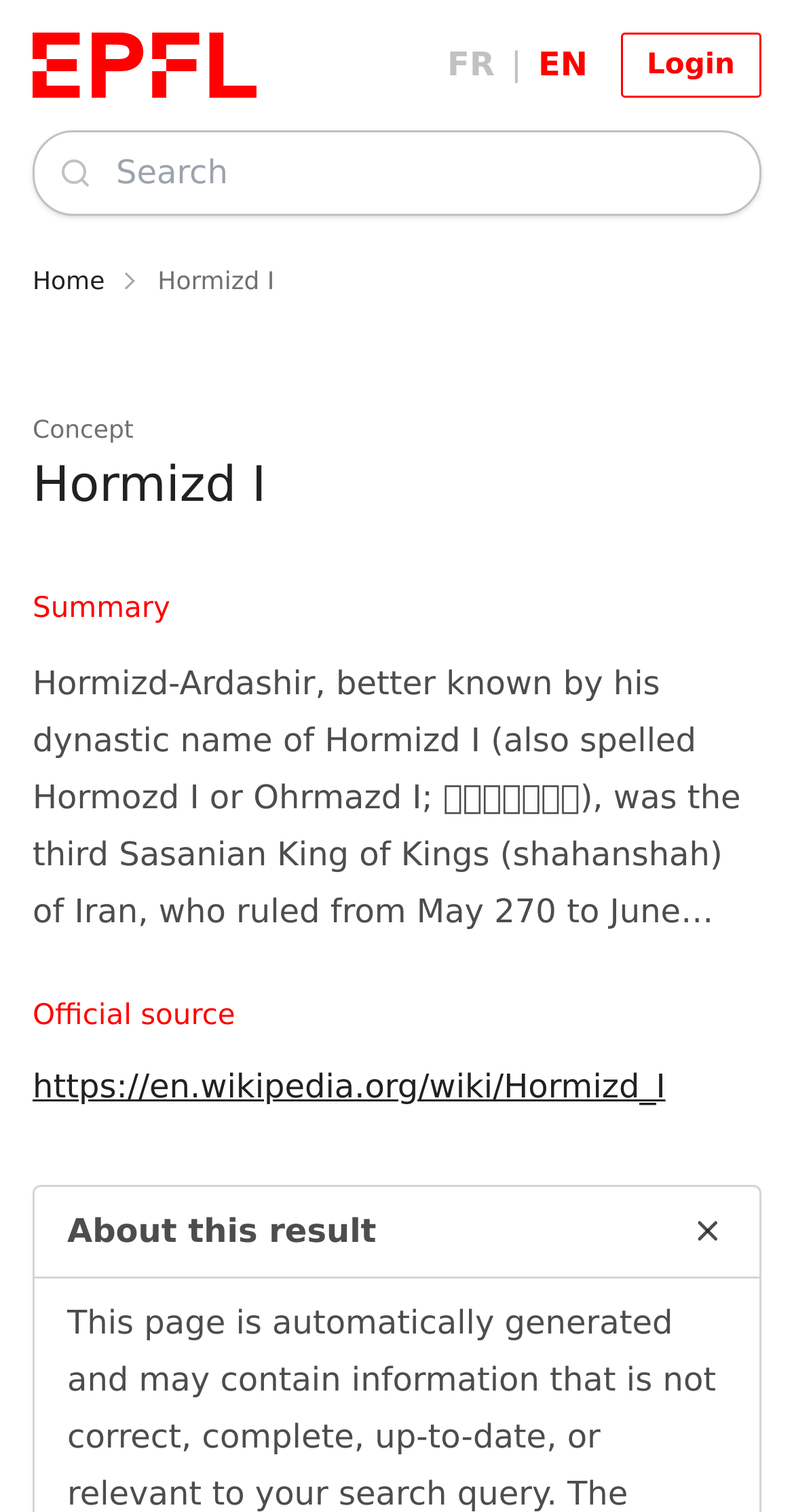What is the concept related to Hormizd I?
Based on the screenshot, respond with a single word or phrase.

Summary